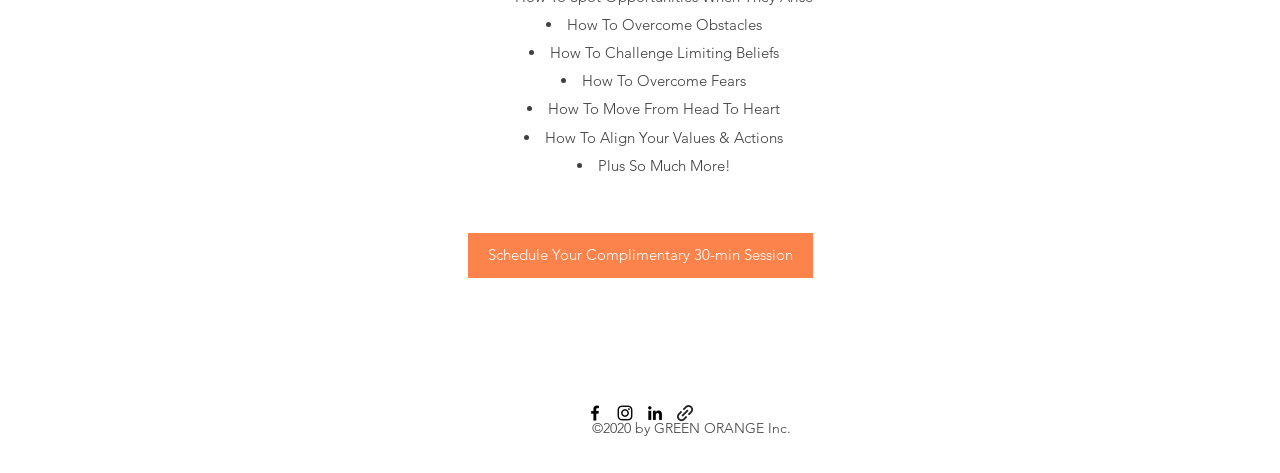What is the first obstacle mentioned?
Please provide a detailed and thorough answer to the question.

The first obstacle mentioned is 'How To Overcome Obstacles' which is indicated by the StaticText element with bounding box coordinates [0.443, 0.032, 0.595, 0.072] and is the first item in the list.